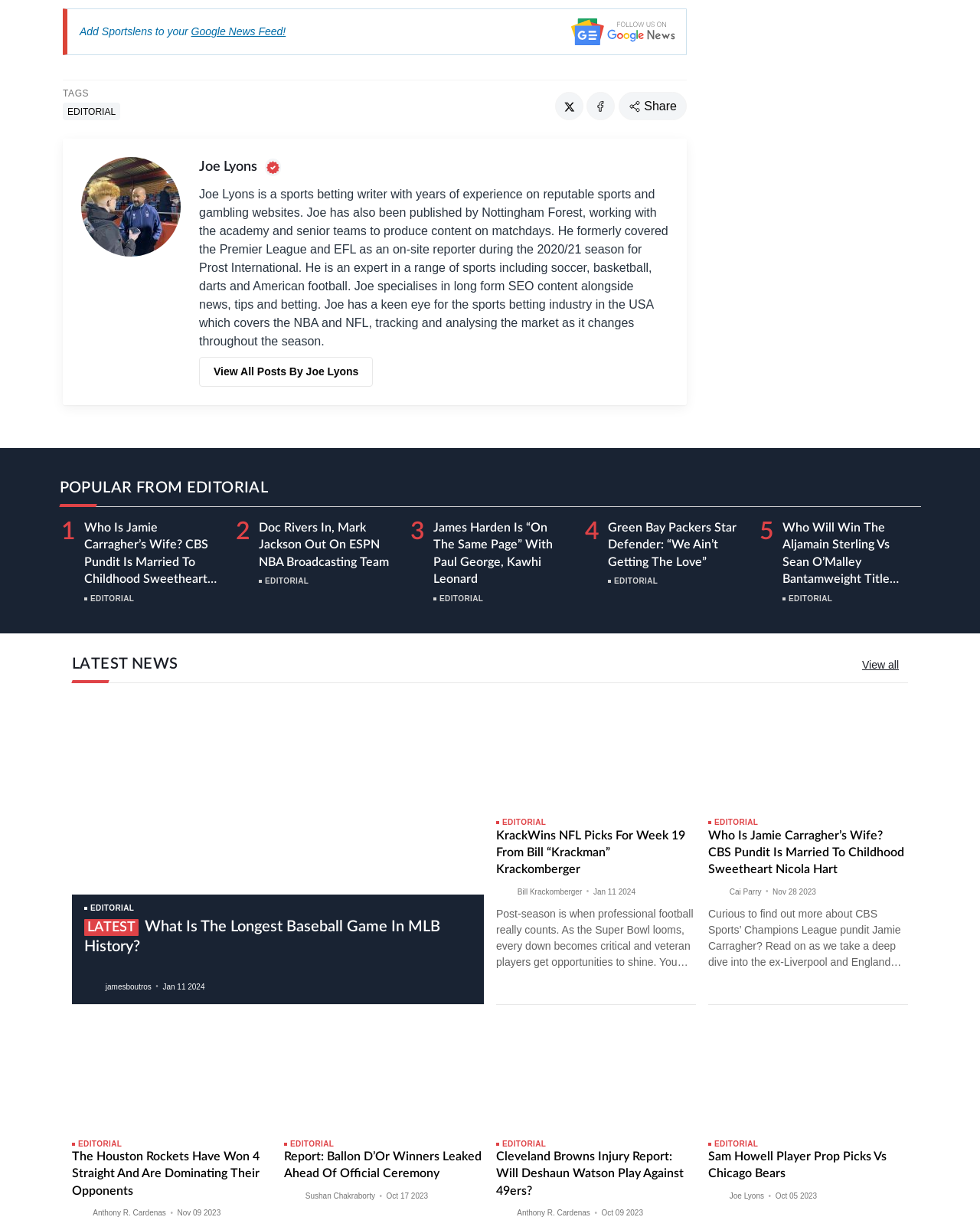What is the purpose of the 'View All Posts By Joe Lyons' link?
Answer the question with detailed information derived from the image.

I found the answer by looking at the link element with the text 'View All Posts By Joe Lyons' which is located at [0.203, 0.293, 0.381, 0.318]. The text of the link suggests that it will take the user to a page with all posts written by Joe Lyons.